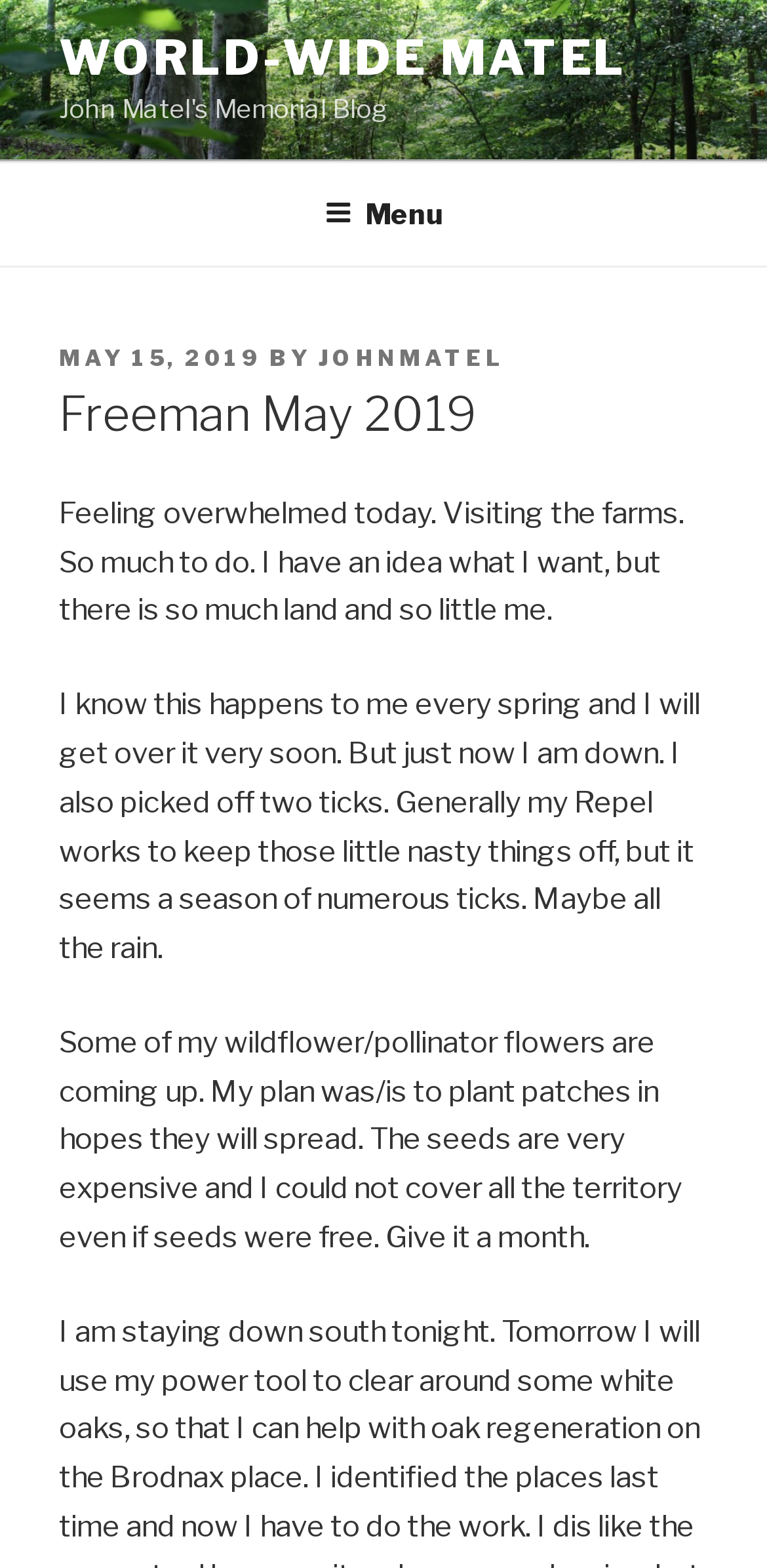Please find the bounding box coordinates (top-left x, top-left y, bottom-right x, bottom-right y) in the screenshot for the UI element described as follows: May 15, 2019October 27, 2020

[0.077, 0.22, 0.341, 0.237]